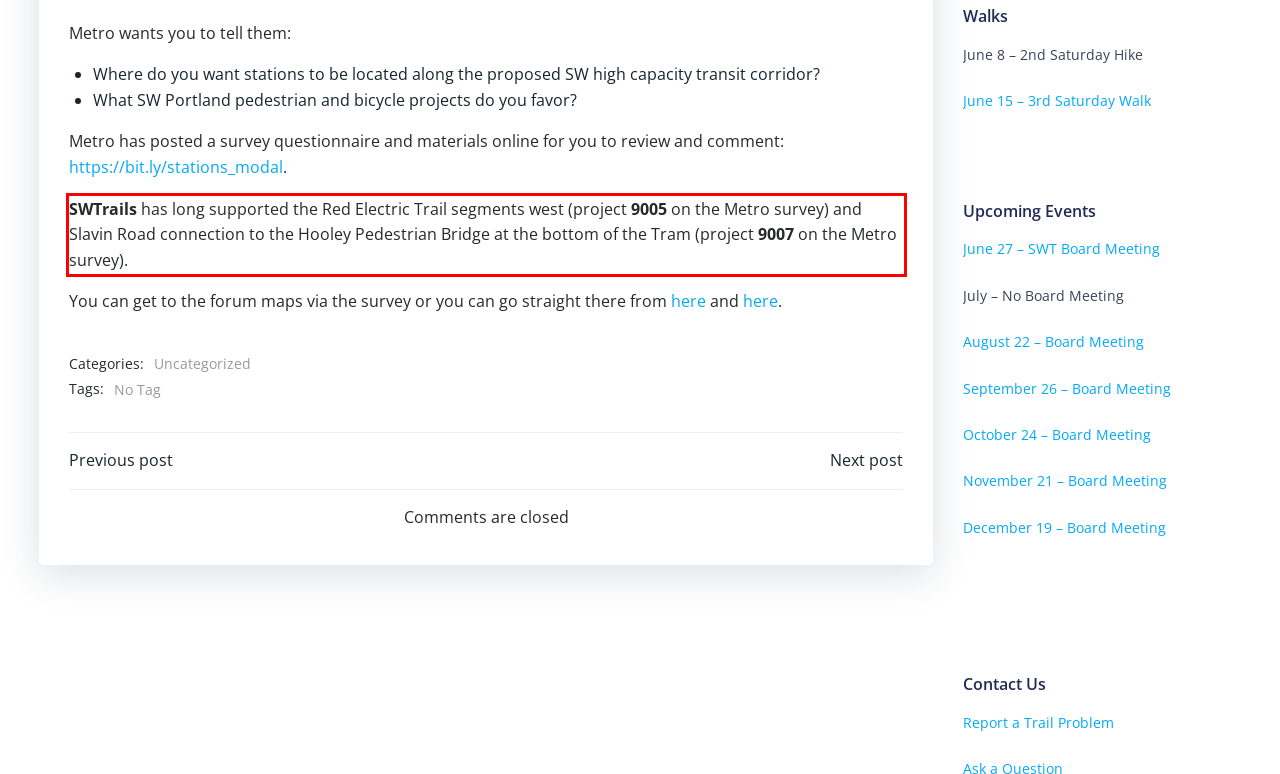Using the provided screenshot of a webpage, recognize the text inside the red rectangle bounding box by performing OCR.

SWTrails has long supported the Red Electric Trail segments west (project 9005 on the Metro survey) and Slavin Road connection to the Hooley Pedestrian Bridge at the bottom of the Tram (project 9007 on the Metro survey).